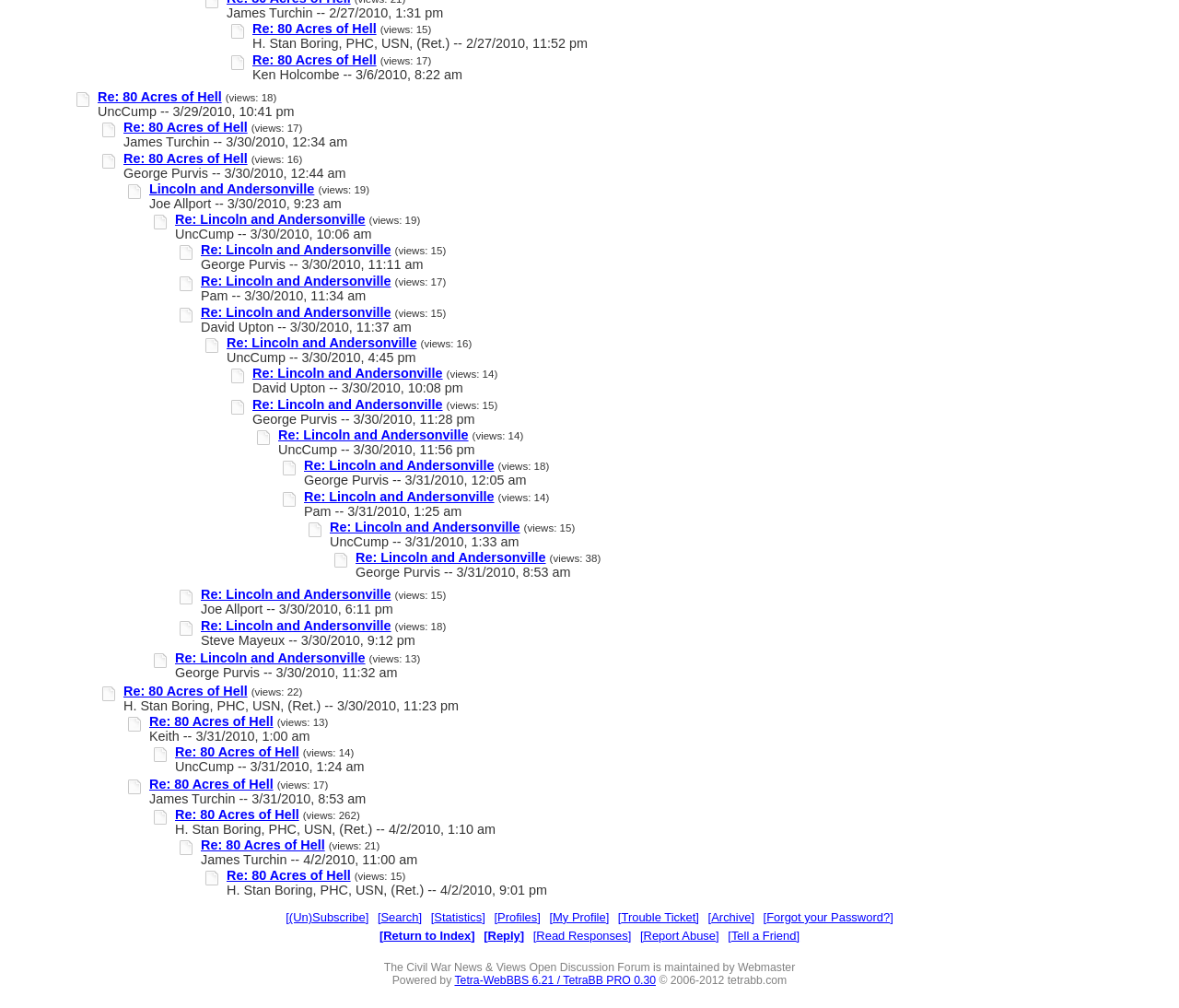Identify the bounding box coordinates of the region that should be clicked to execute the following instruction: "View the topic 'Re: 80 Acres of Hell'".

[0.214, 0.021, 0.319, 0.036]